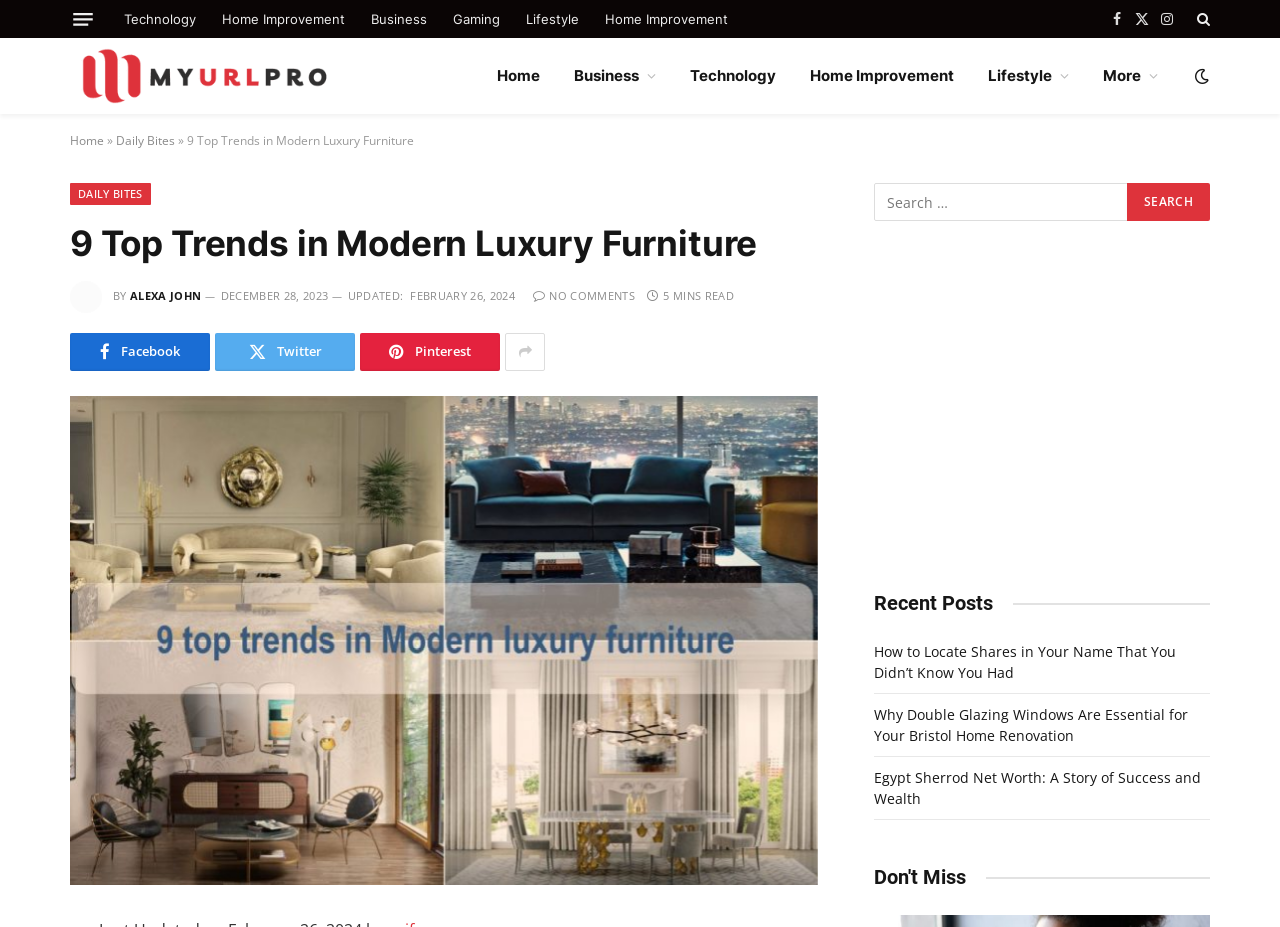Given the description: "title="My URL Pro"", determine the bounding box coordinates of the UI element. The coordinates should be formatted as four float numbers between 0 and 1, [left, top, right, bottom].

[0.055, 0.041, 0.258, 0.123]